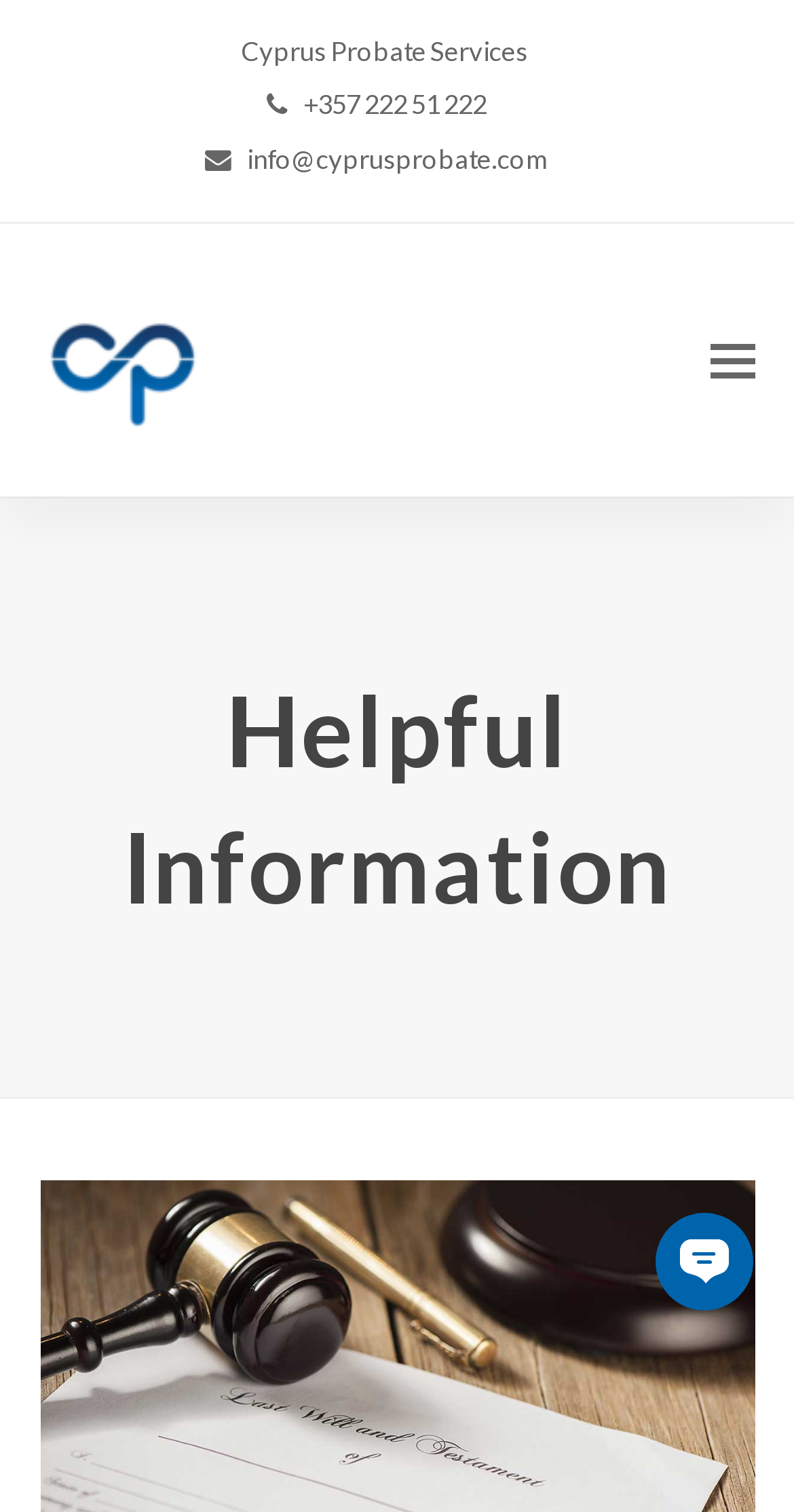Please locate and retrieve the main header text of the webpage.

Contesting a Cyprus Will